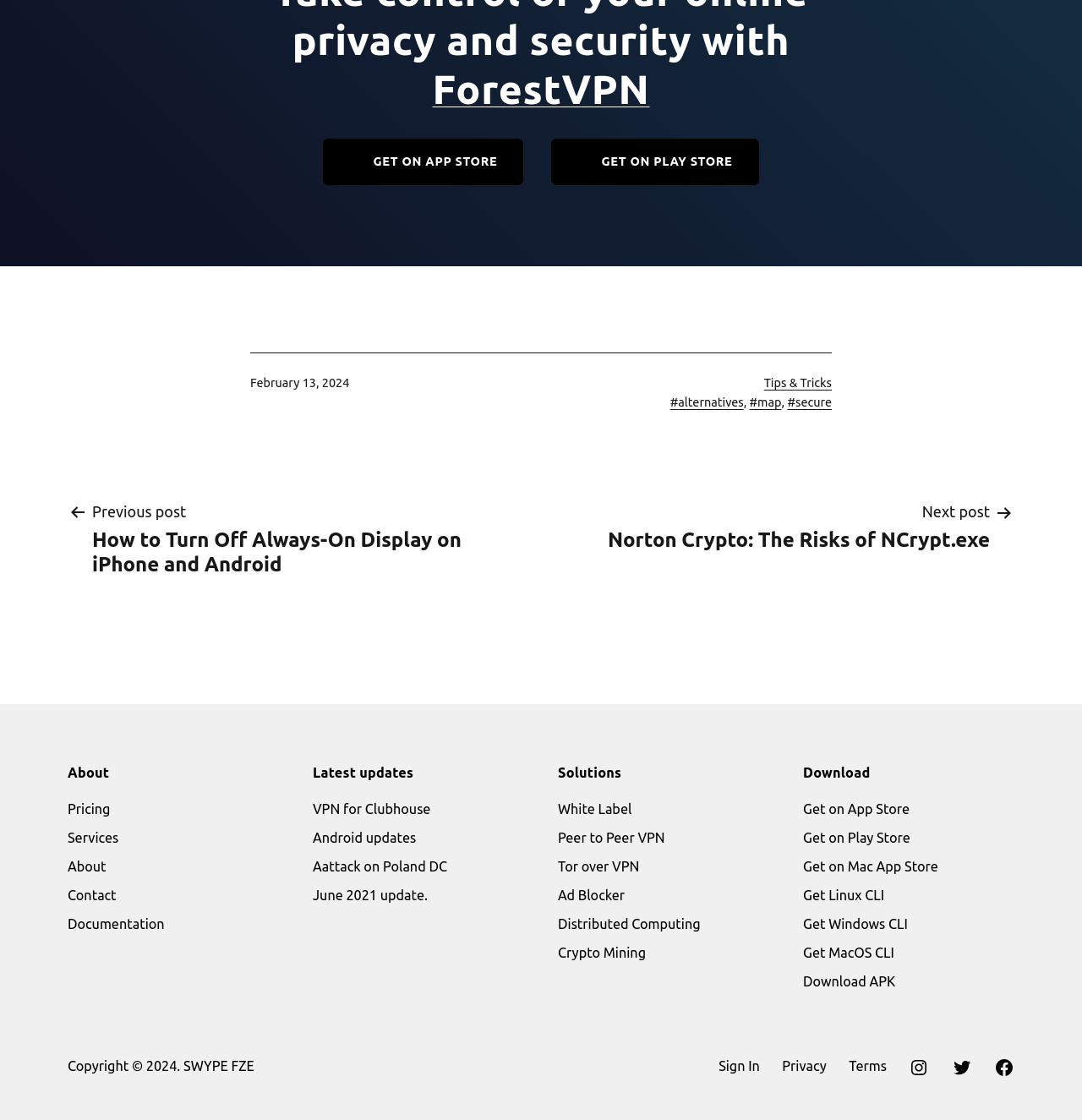Please pinpoint the bounding box coordinates for the region I should click to adhere to this instruction: "Sign in to the account".

[0.654, 0.941, 0.713, 0.962]